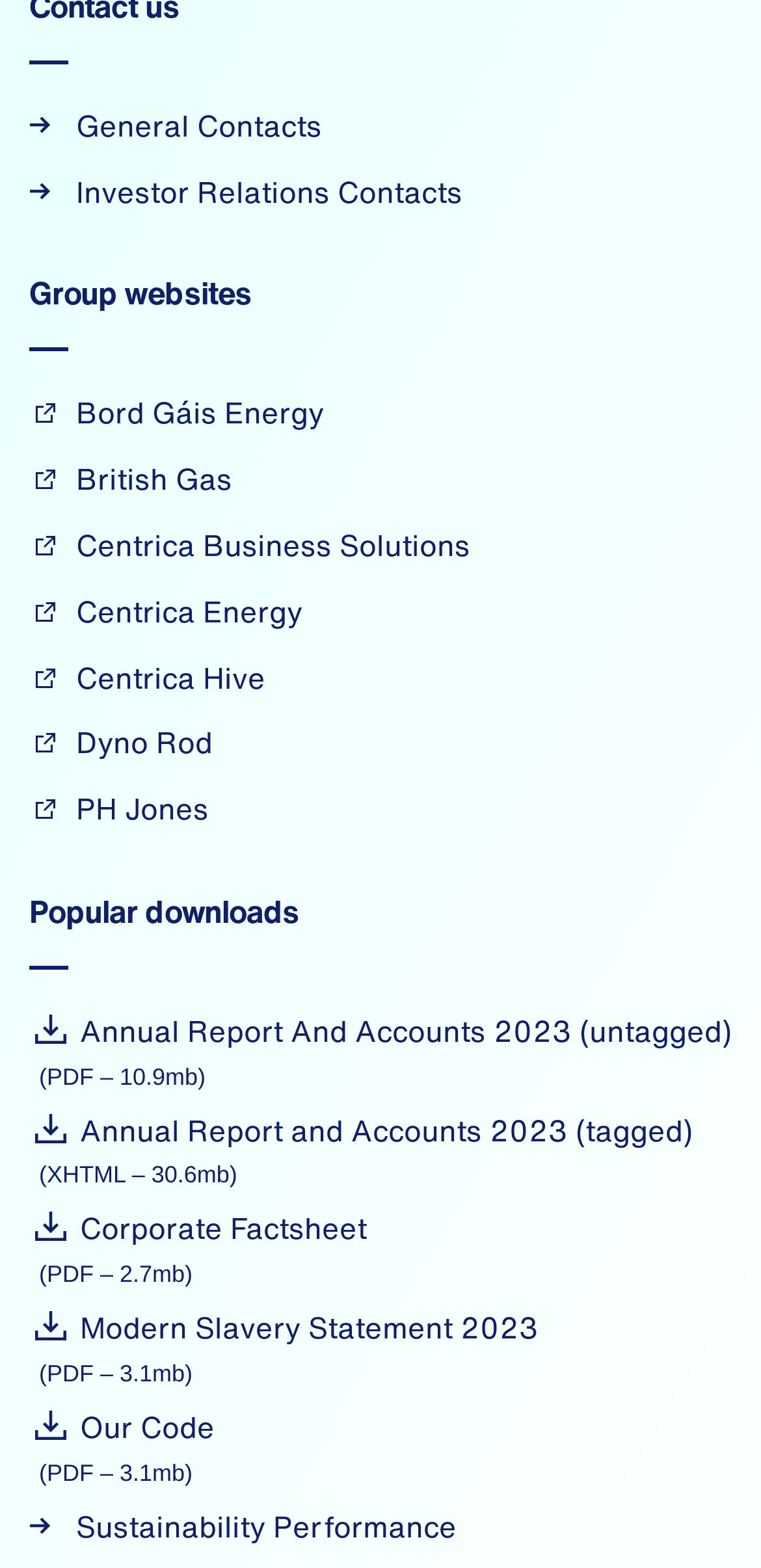What is the file size of the Annual Report And Accounts 2023 (untagged)?
Please craft a detailed and exhaustive response to the question.

I found the link 'Annual Report And Accounts 2023 (untagged)' and its corresponding file size description '(PDF – 10.9mb)' next to it, indicating the file size is 10.9mb.